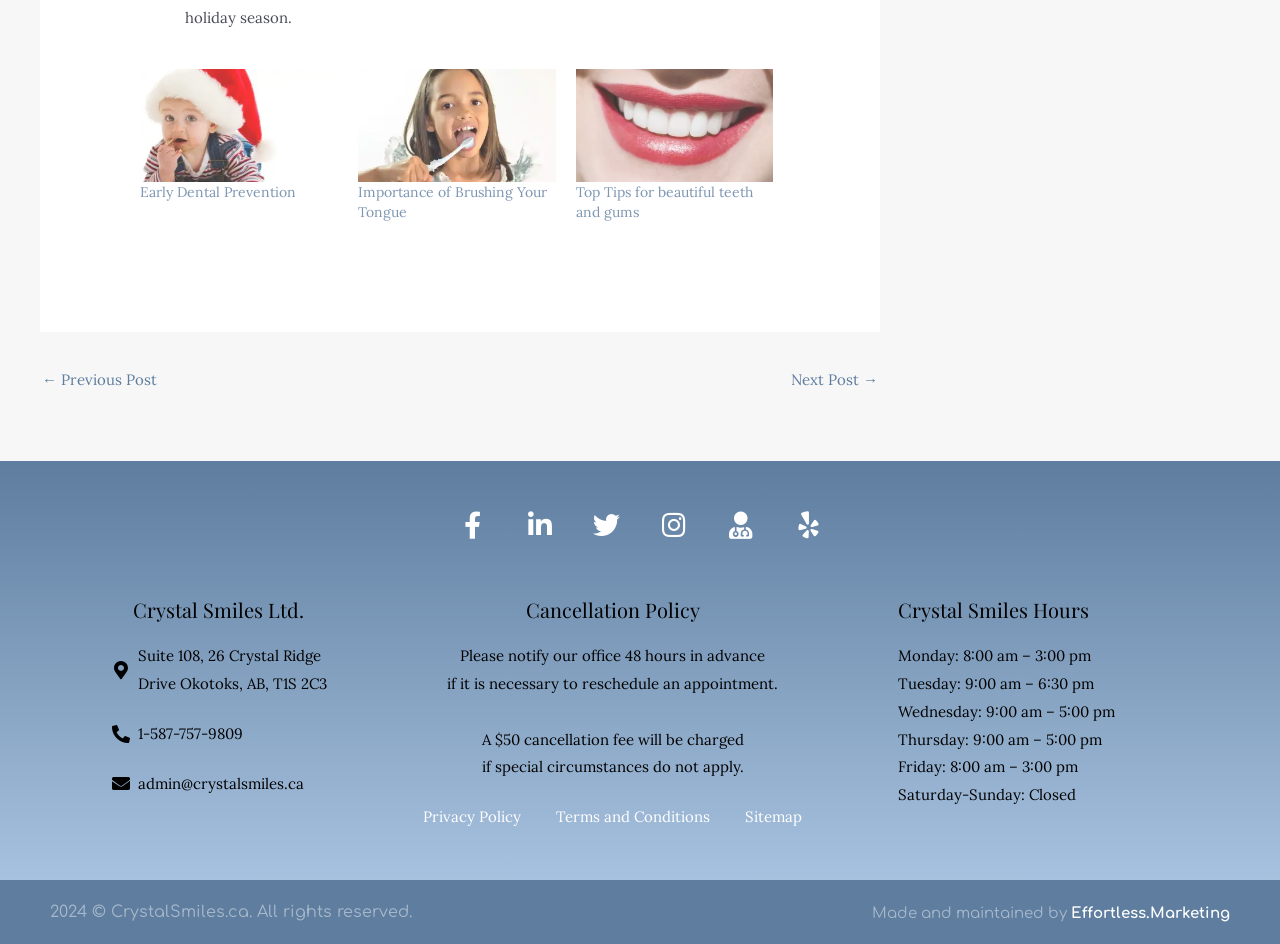Please examine the image and answer the question with a detailed explanation:
What is the cancellation policy?

The cancellation policy can be found in the footer section of the webpage, under the 'Cancellation Policy' heading. According to the policy, patients are required to notify the office 48 hours in advance to reschedule an appointment, otherwise, a $50 cancellation fee will be charged.